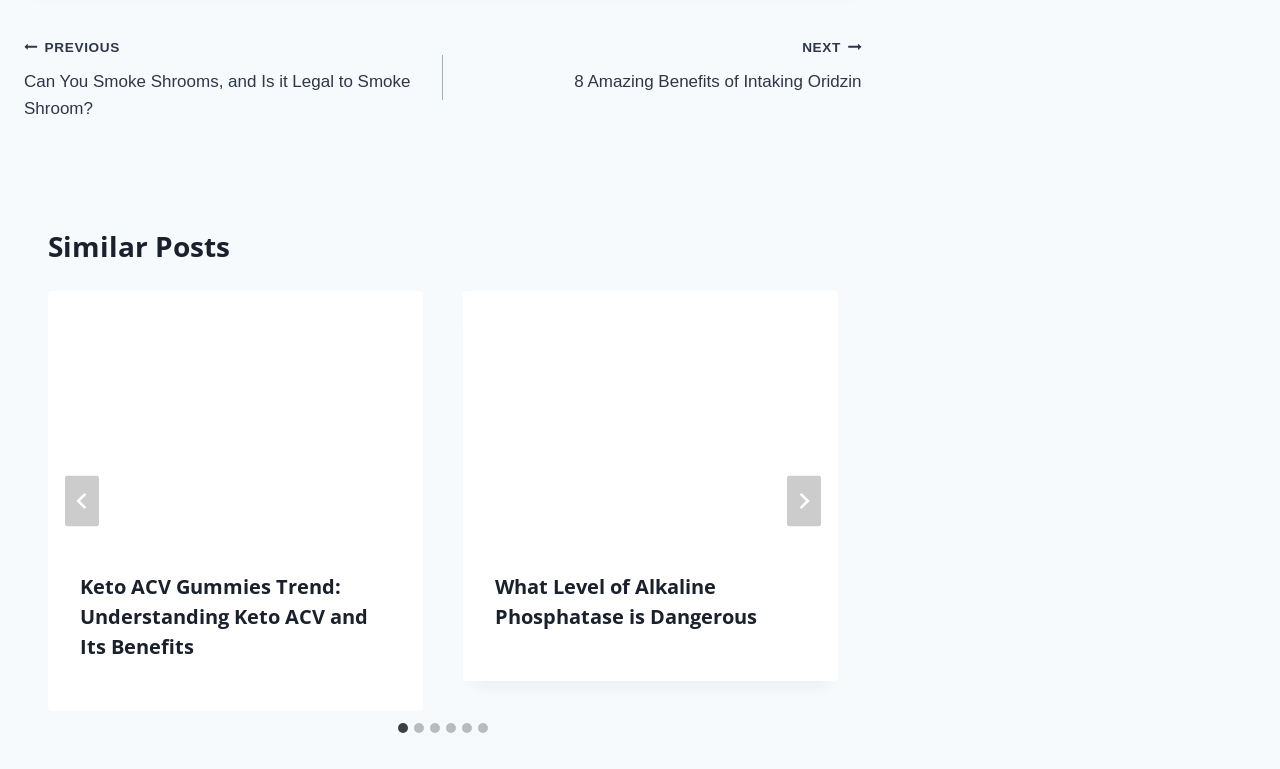Predict the bounding box coordinates for the UI element described as: "aria-label="Next"". The coordinates should be four float numbers between 0 and 1, presented as [left, top, right, bottom].

[0.614, 0.618, 0.641, 0.685]